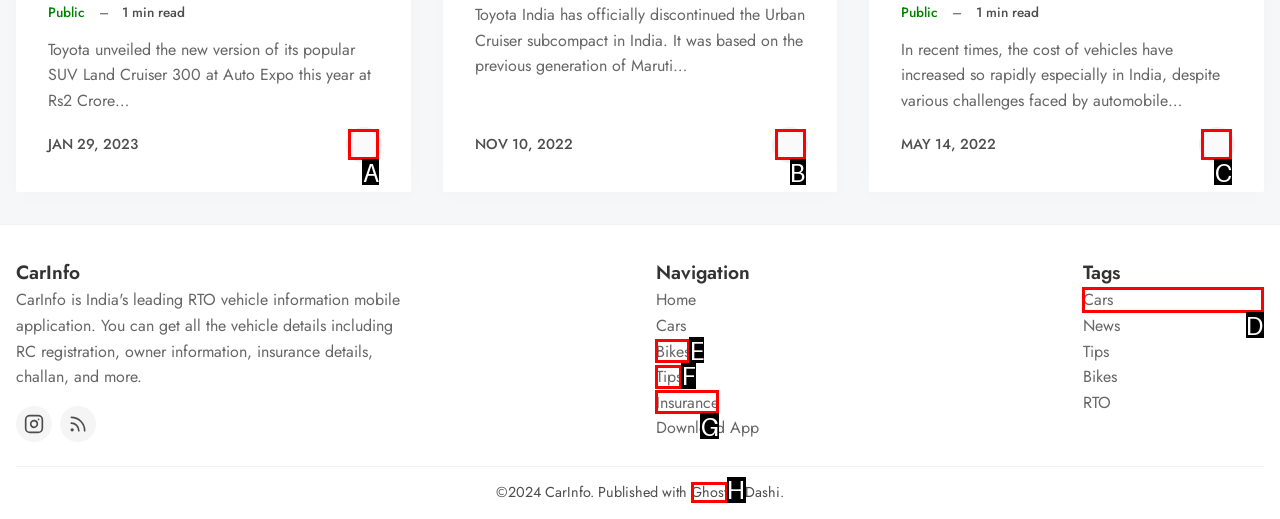Determine which HTML element to click on in order to complete the action: Visit the 'Cars' page.
Reply with the letter of the selected option.

D